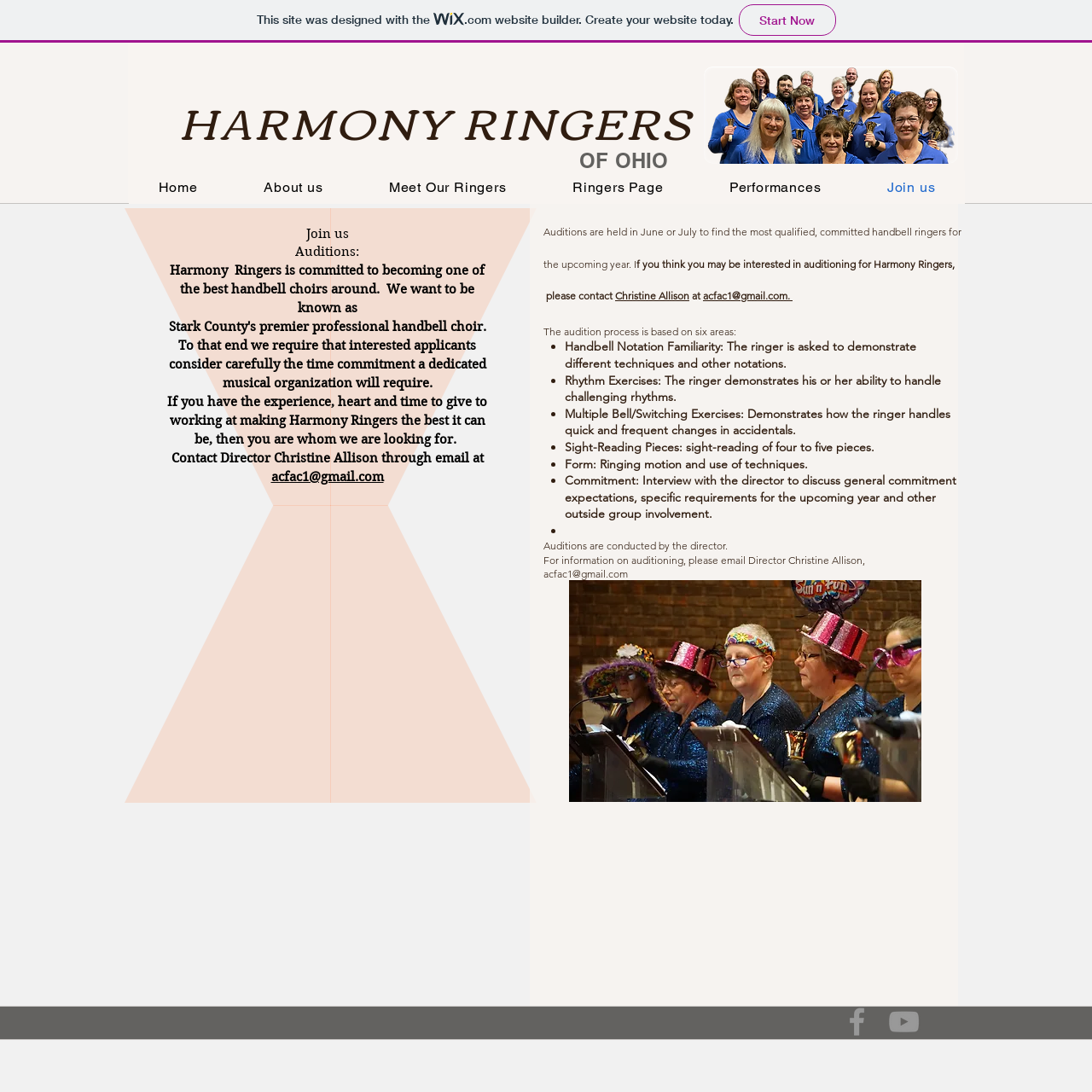Bounding box coordinates are specified in the format (top-left x, top-left y, bottom-right x, bottom-right y). All values are floating point numbers bounded between 0 and 1. Please provide the bounding box coordinate of the region this sentence describes: aria-label="Grey Facebook Icon"

[0.768, 0.919, 0.802, 0.952]